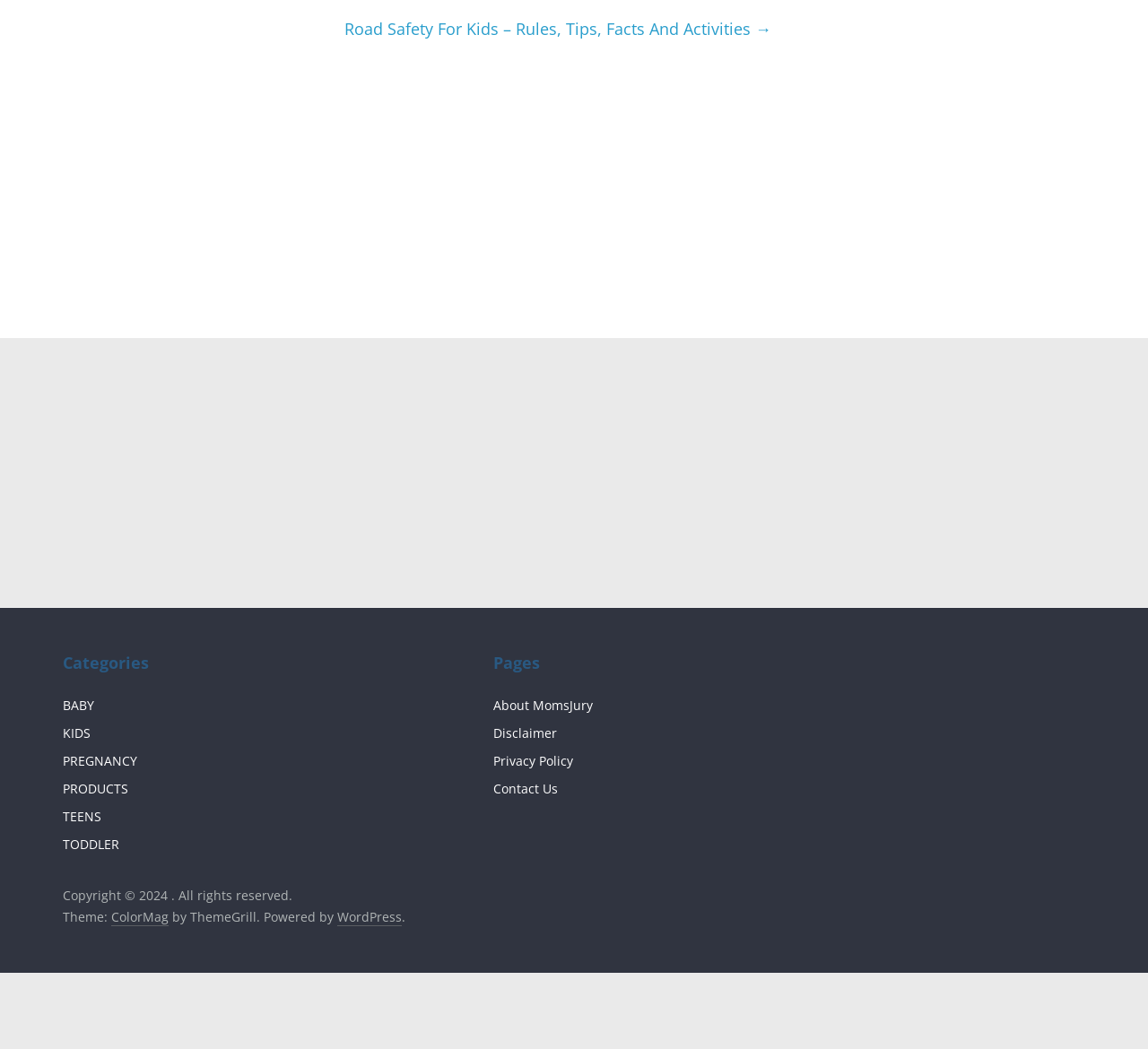Bounding box coordinates should be provided in the format (top-left x, top-left y, bottom-right x, bottom-right y) with all values between 0 and 1. Identify the bounding box for this UI element: WordPress

[0.294, 0.866, 0.35, 0.883]